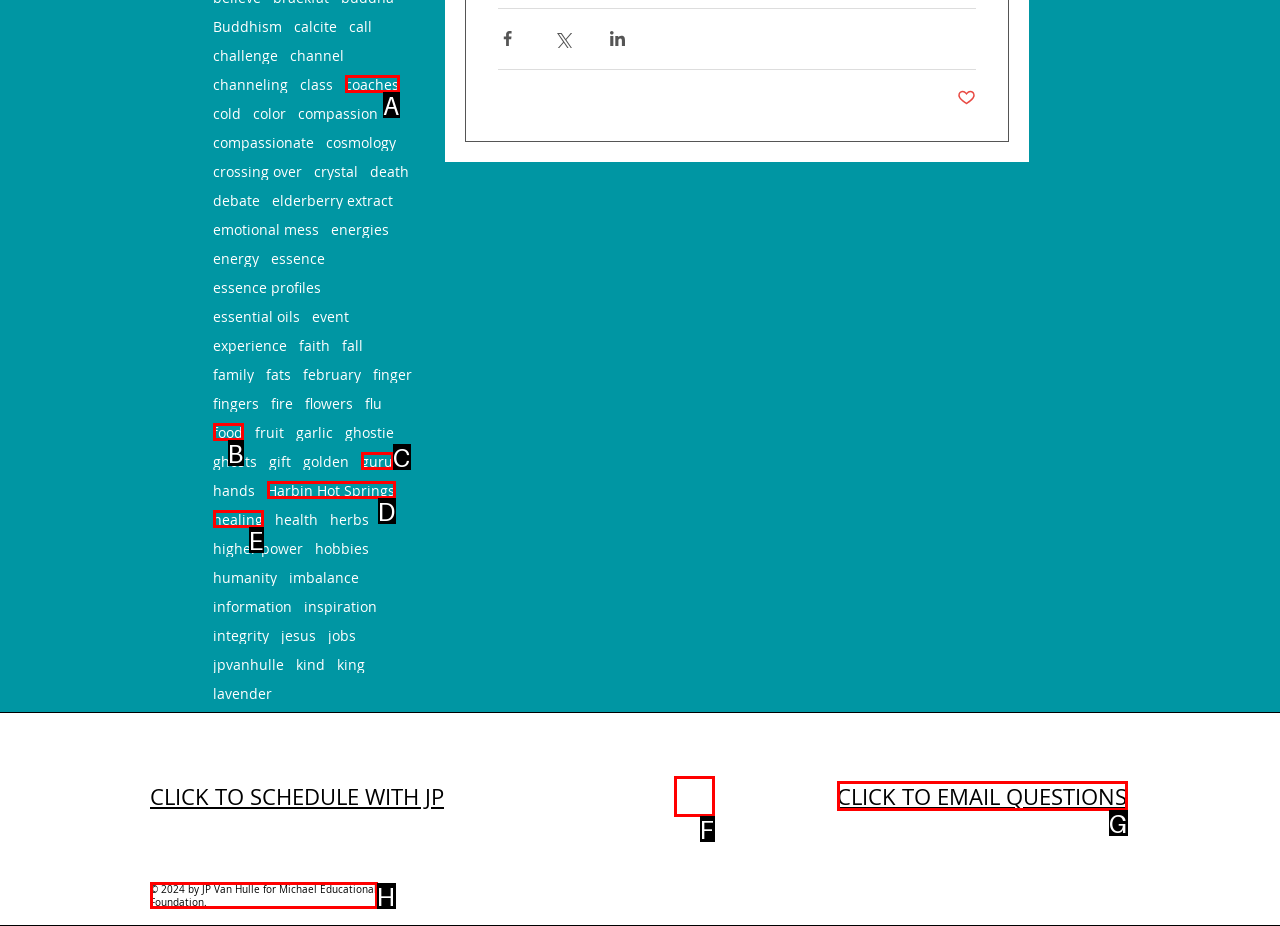Select the letter from the given choices that aligns best with the description: CLICK TO EMAIL QUESTIONS. Reply with the specific letter only.

G